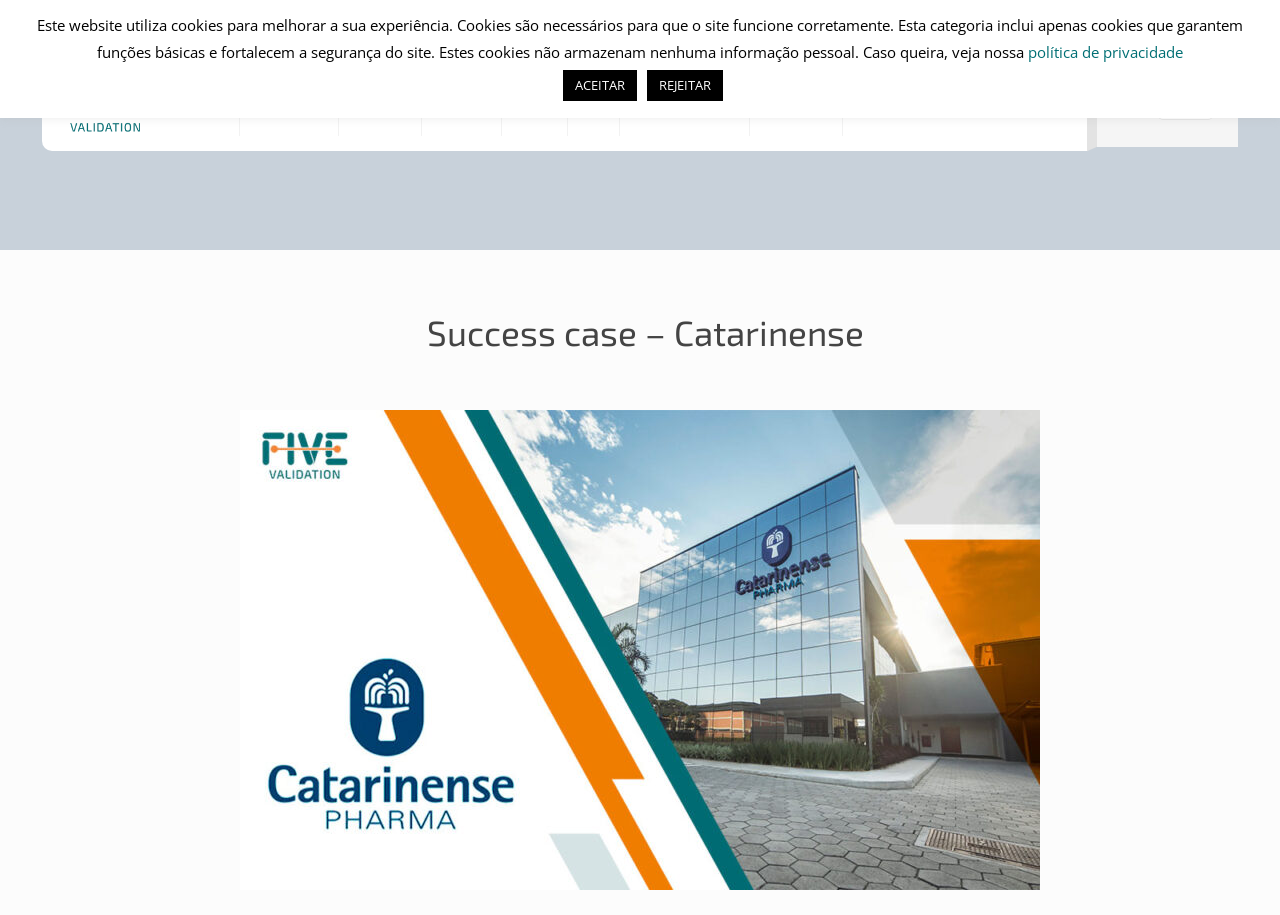Identify the bounding box coordinates of the section to be clicked to complete the task described by the following instruction: "search for something". The coordinates should be four float numbers between 0 and 1, formatted as [left, top, right, bottom].

[0.877, 0.097, 0.897, 0.126]